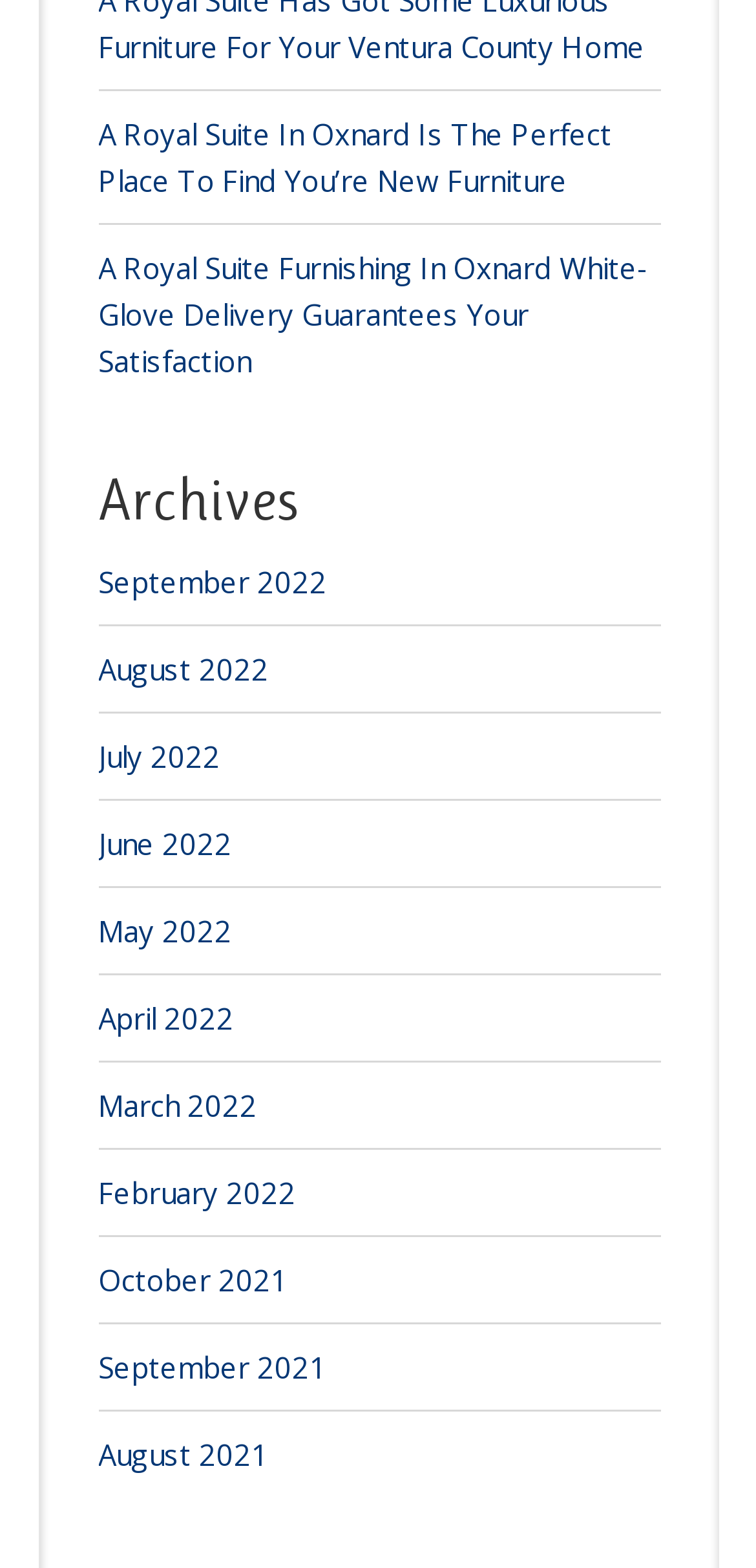Please give a concise answer to this question using a single word or phrase: 
What is the location of the furniture store?

Oxnard